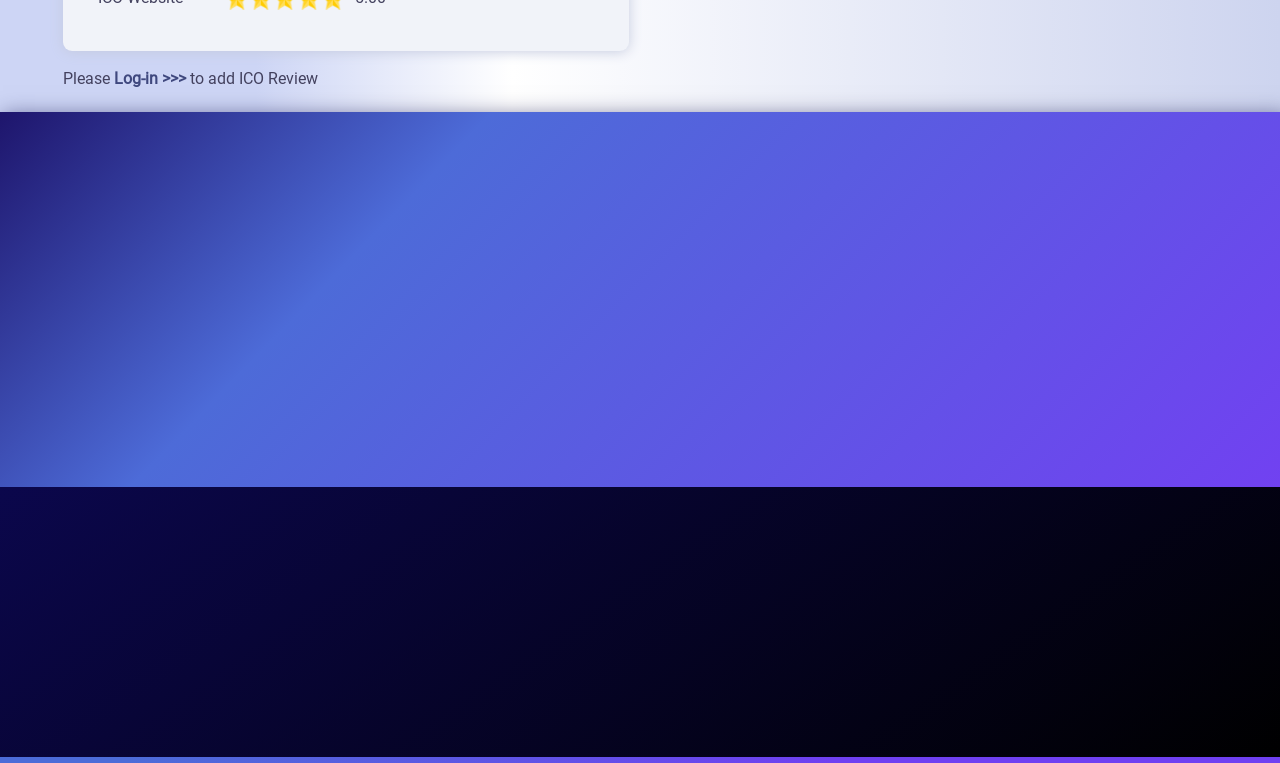Locate the bounding box coordinates of the clickable element to fulfill the following instruction: "Log-in to the website". Provide the coordinates as four float numbers between 0 and 1 in the format [left, top, right, bottom].

[0.089, 0.091, 0.148, 0.115]